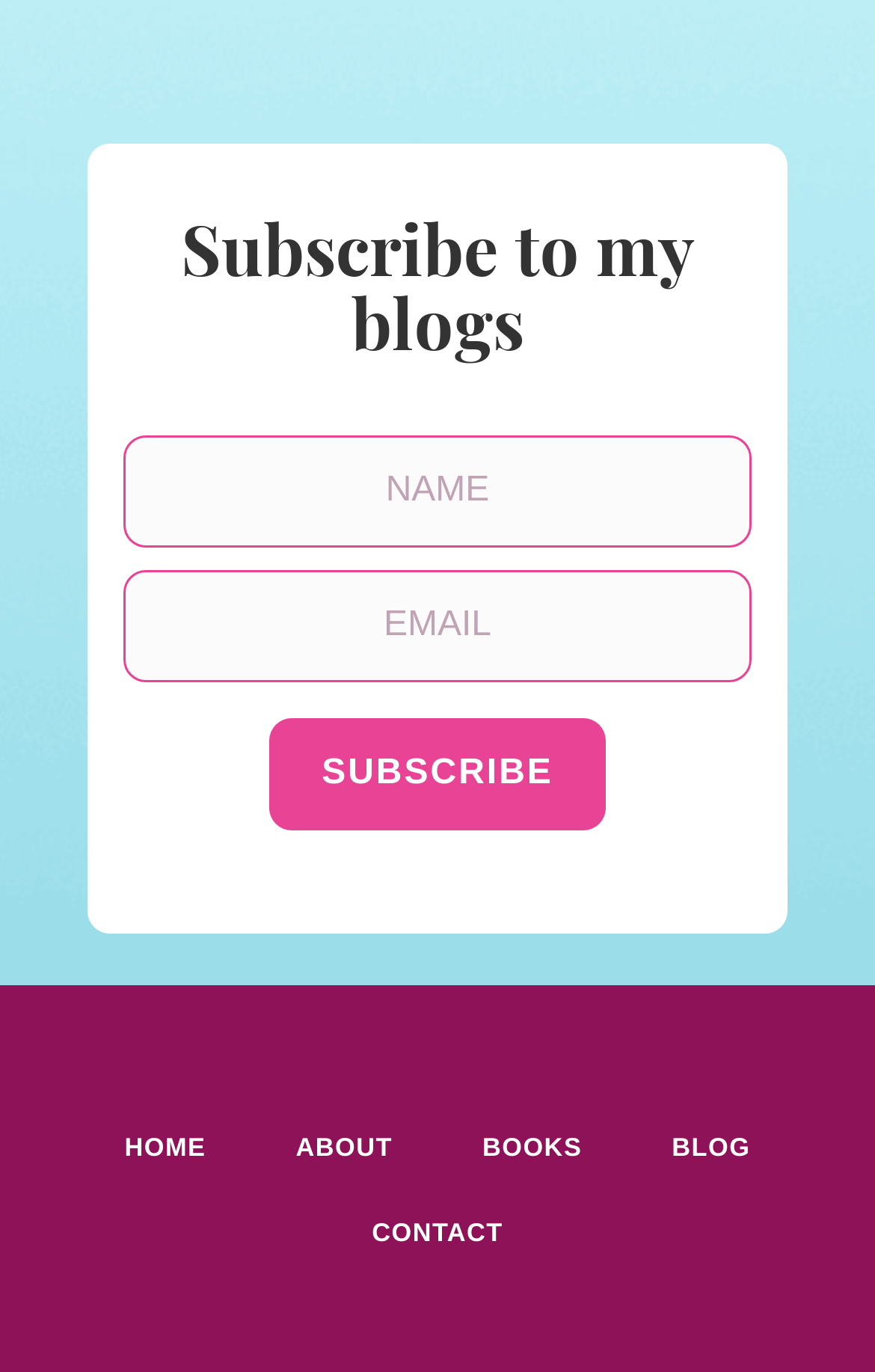Give a succinct answer to this question in a single word or phrase: 
How many input fields are in the form?

2